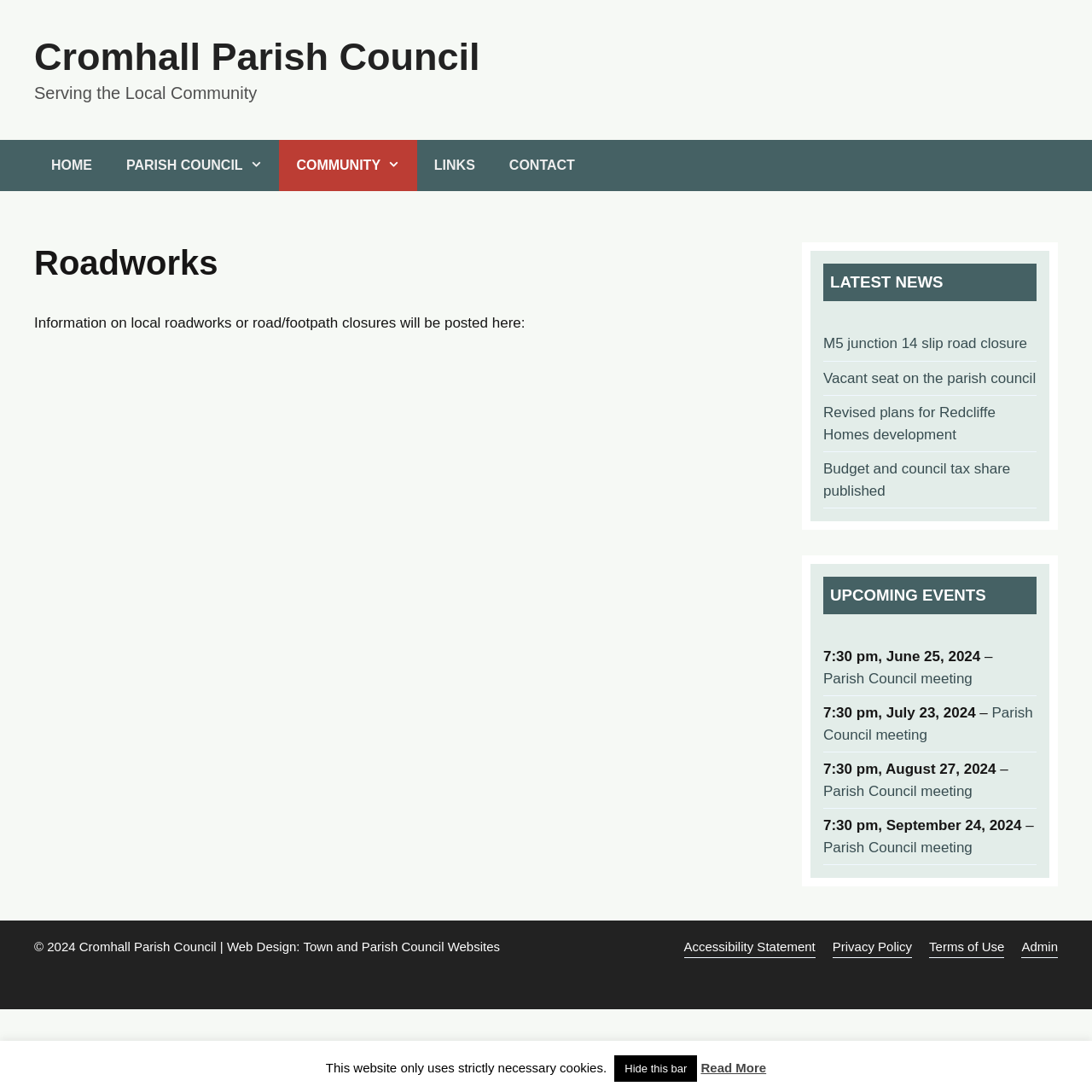Carefully examine the image and provide an in-depth answer to the question: What are the upcoming events listed on the webpage?

The upcoming events are listed in the 'UPCOMING EVENTS' section, which includes several Parish Council meetings with their corresponding dates and times.